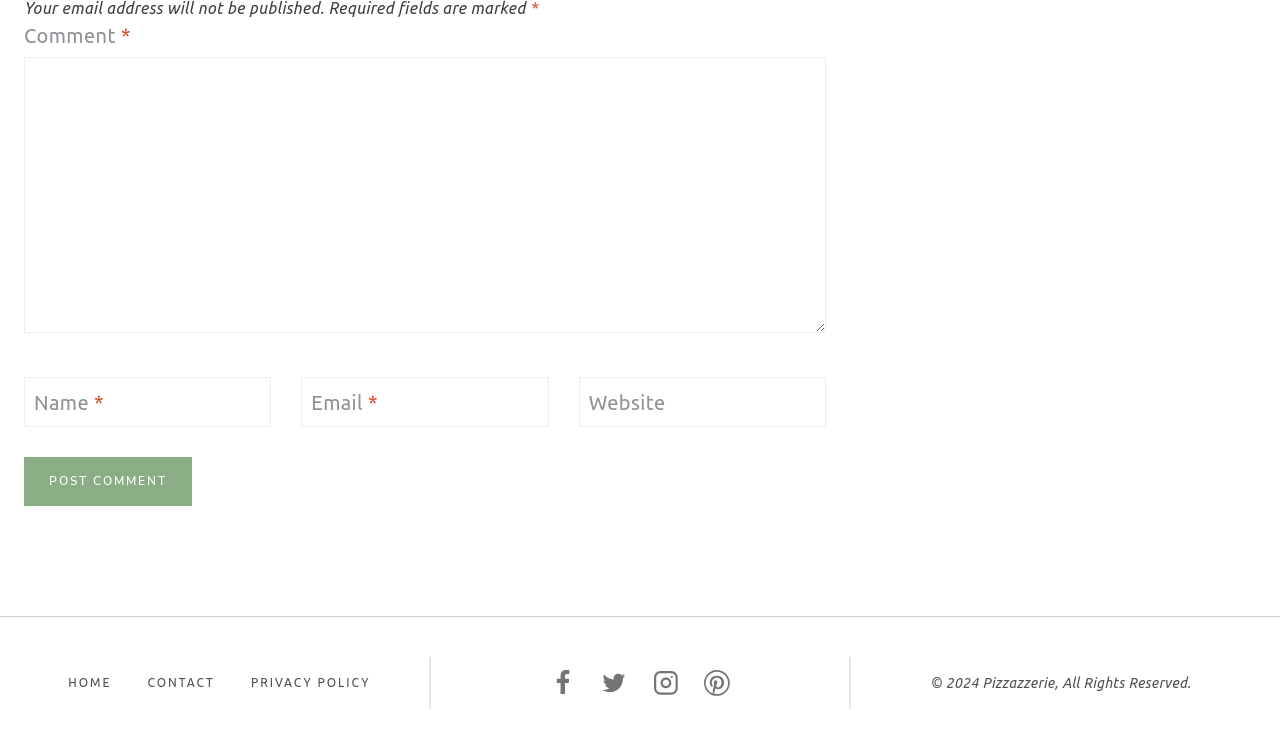Identify the bounding box for the given UI element using the description provided. Coordinates should be in the format (top-left x, top-left y, bottom-right x, bottom-right y) and must be between 0 and 1. Here is the description: parent_node: Website aria-label="Website" name="url" placeholder="https://www.example.com"

[0.452, 0.503, 0.645, 0.57]